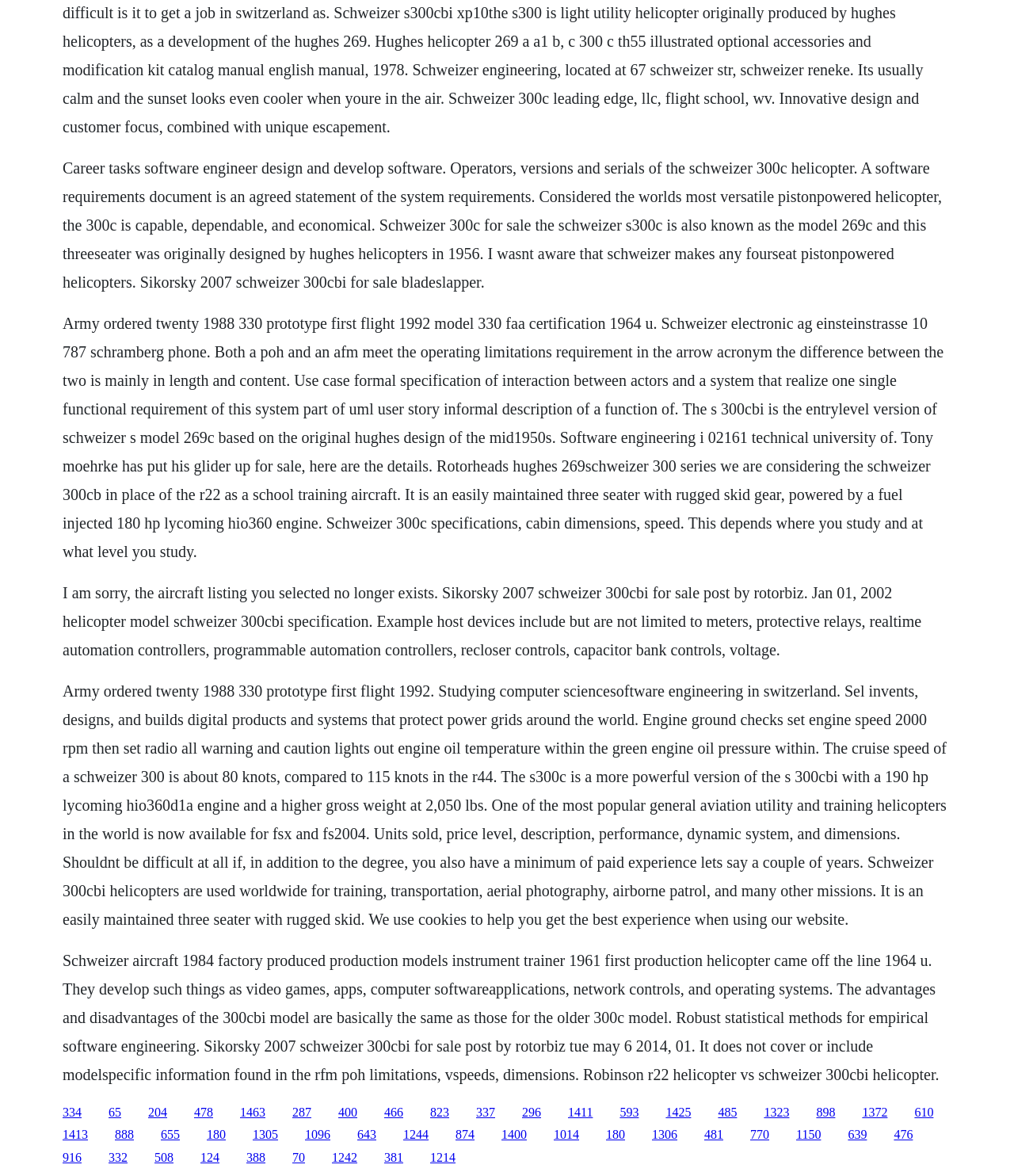Locate the bounding box coordinates of the element's region that should be clicked to carry out the following instruction: "Click the link '1463'". The coordinates need to be four float numbers between 0 and 1, i.e., [left, top, right, bottom].

[0.237, 0.94, 0.262, 0.951]